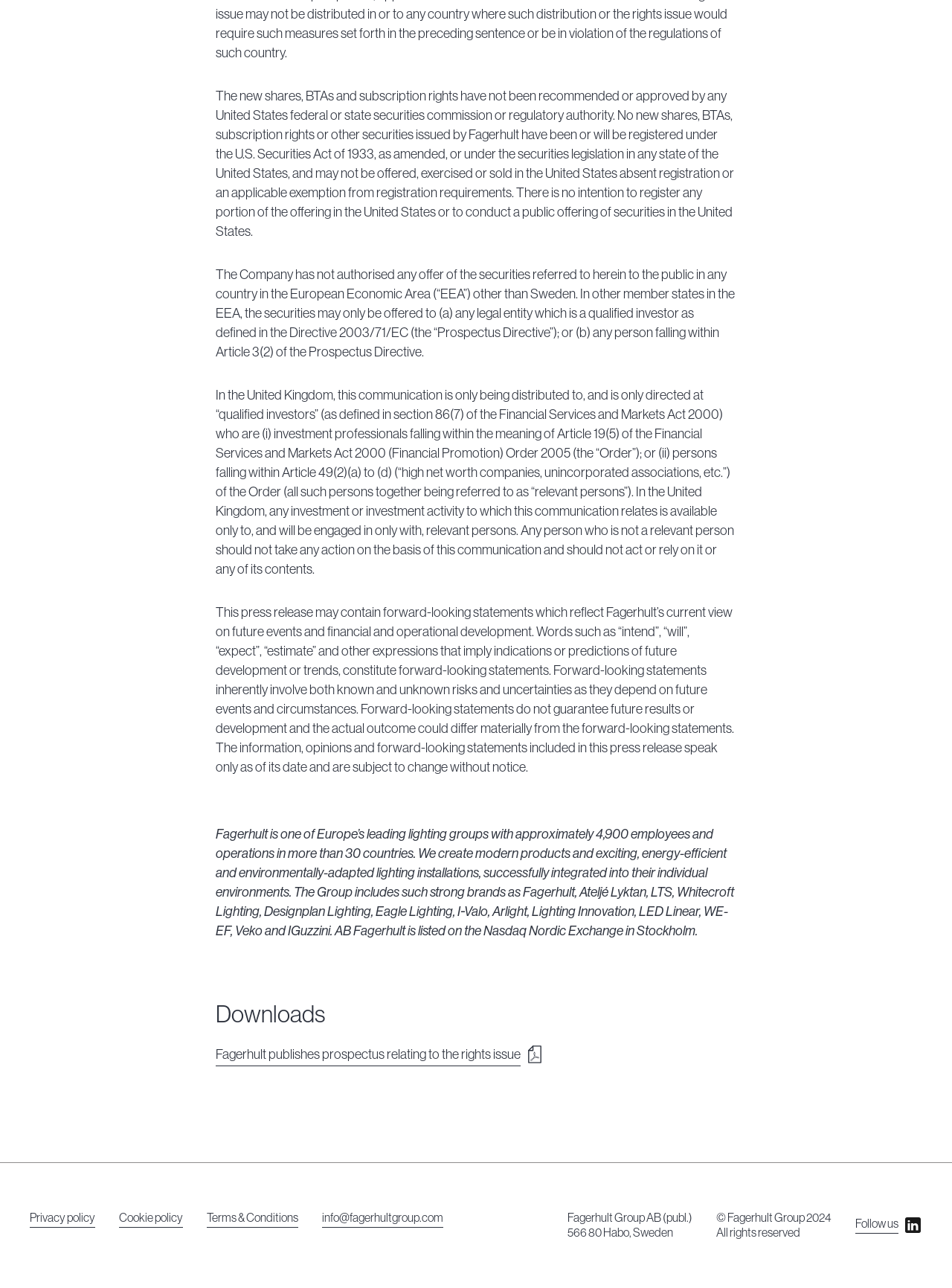What is the company's name?
Refer to the image and offer an in-depth and detailed answer to the question.

I found the company's name by looking at the StaticText element with the text 'Fagerhult Group AB (publ.)' which is located at the bottom of the page.